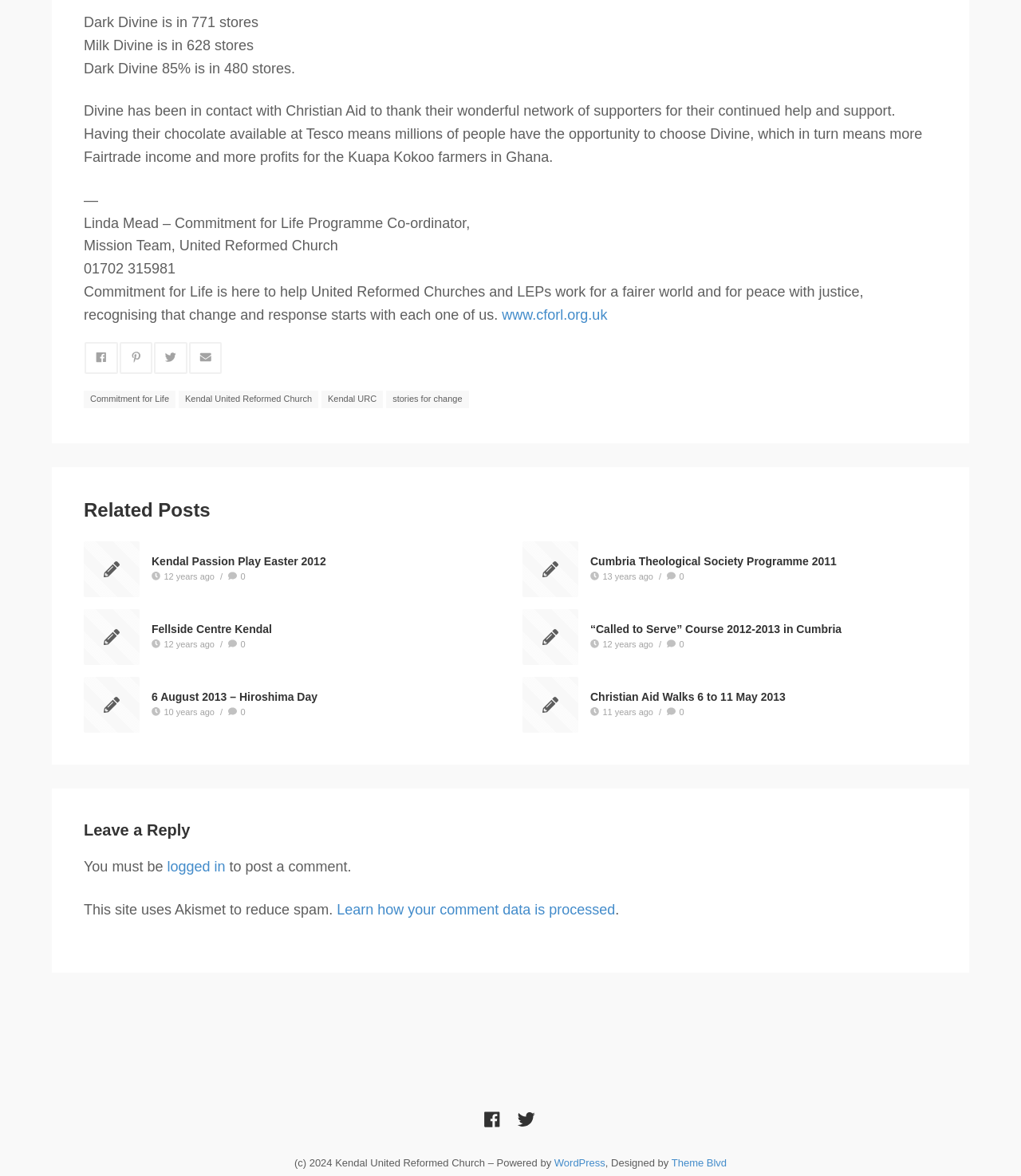Please identify the coordinates of the bounding box that should be clicked to fulfill this instruction: "Learn how your comment data is processed".

[0.33, 0.767, 0.603, 0.78]